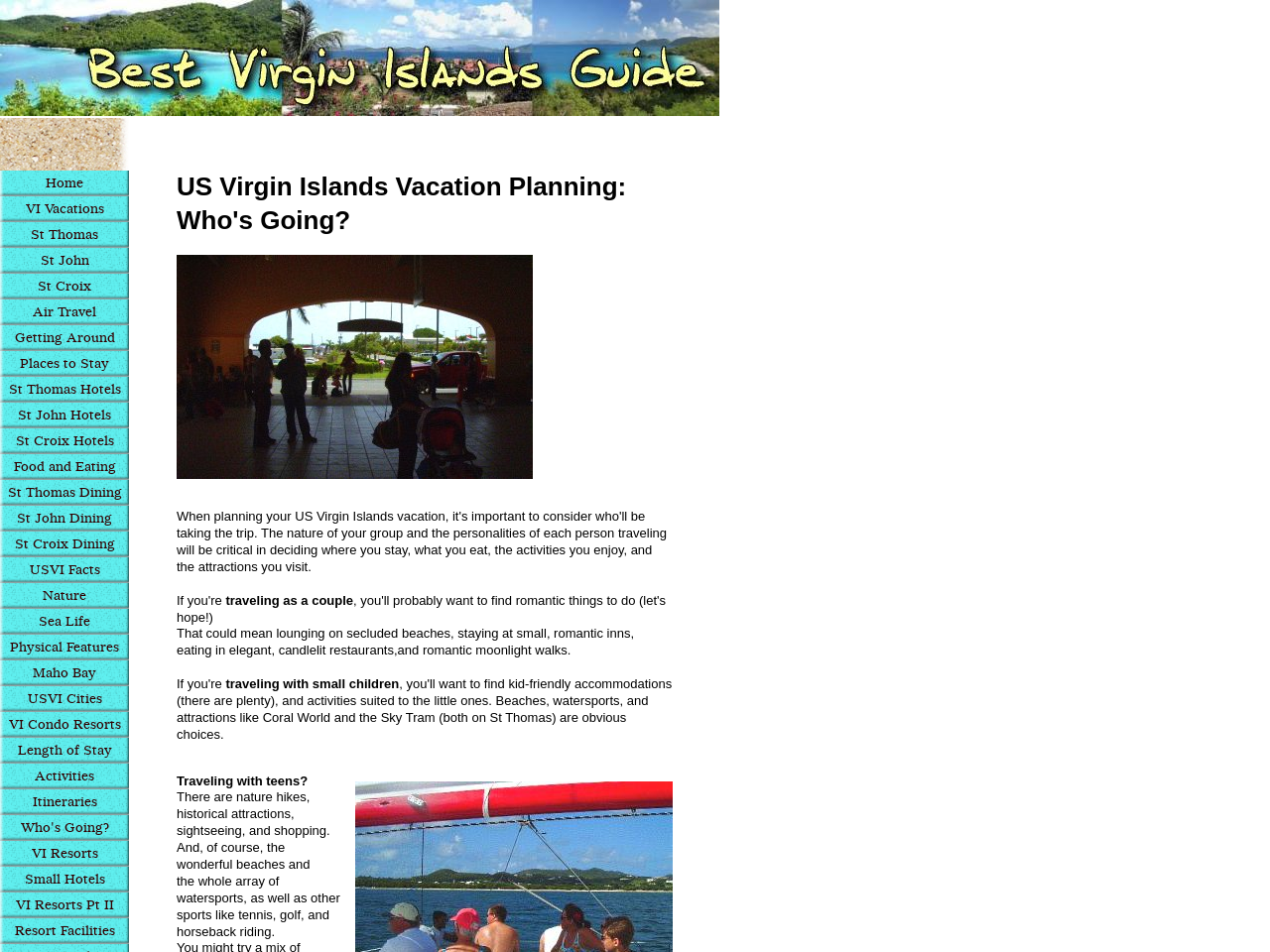Please locate and retrieve the main header text of the webpage.

US Virgin Islands Vacation Planning: Who's Going?